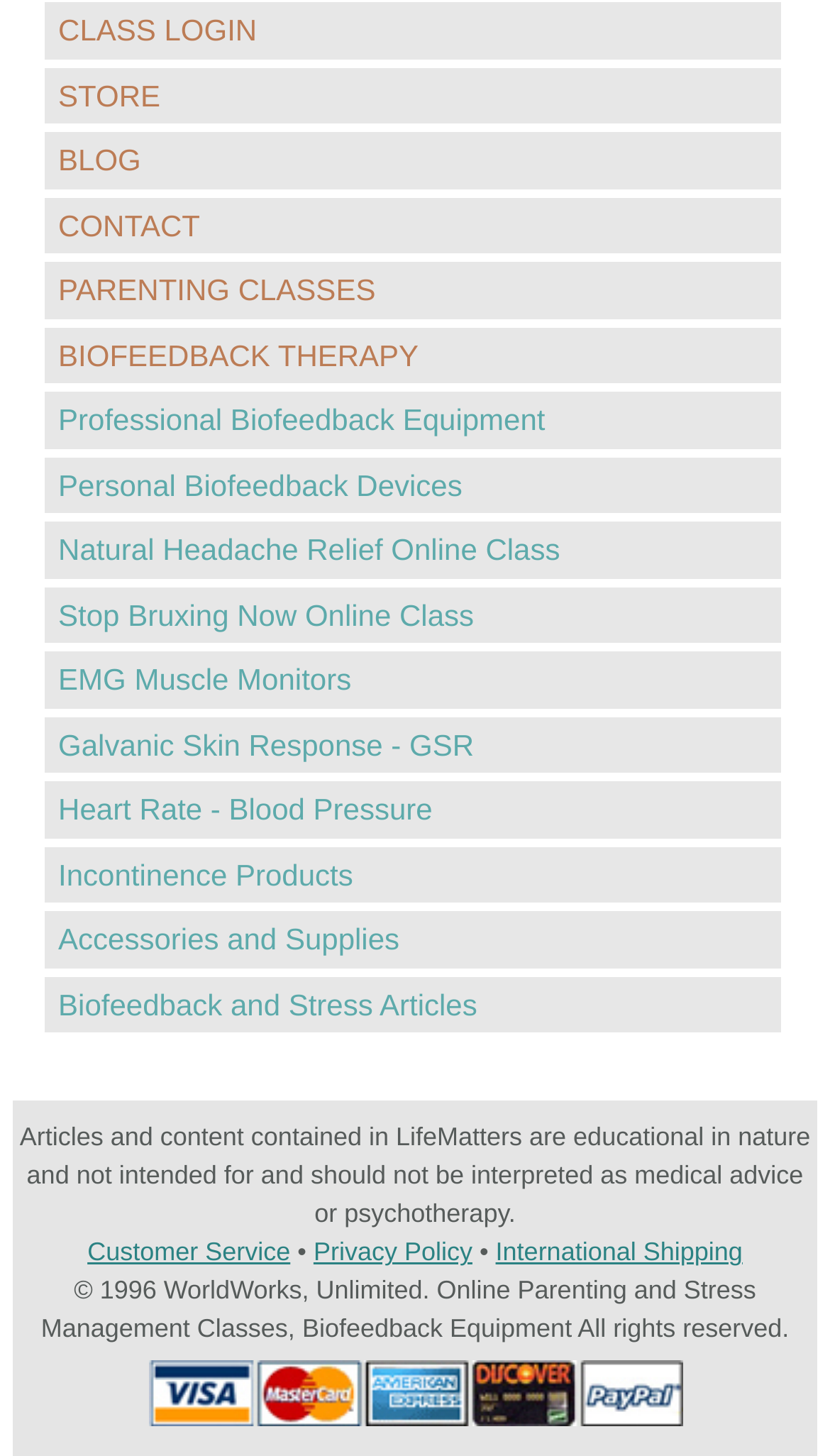How many types of biofeedback equipment are listed?
Please provide a detailed and thorough answer to the question.

I looked at the links related to biofeedback equipment and found three types: 'Professional Biofeedback Equipment', 'Personal Biofeedback Devices', and 'EMG Muscle Monitors'.